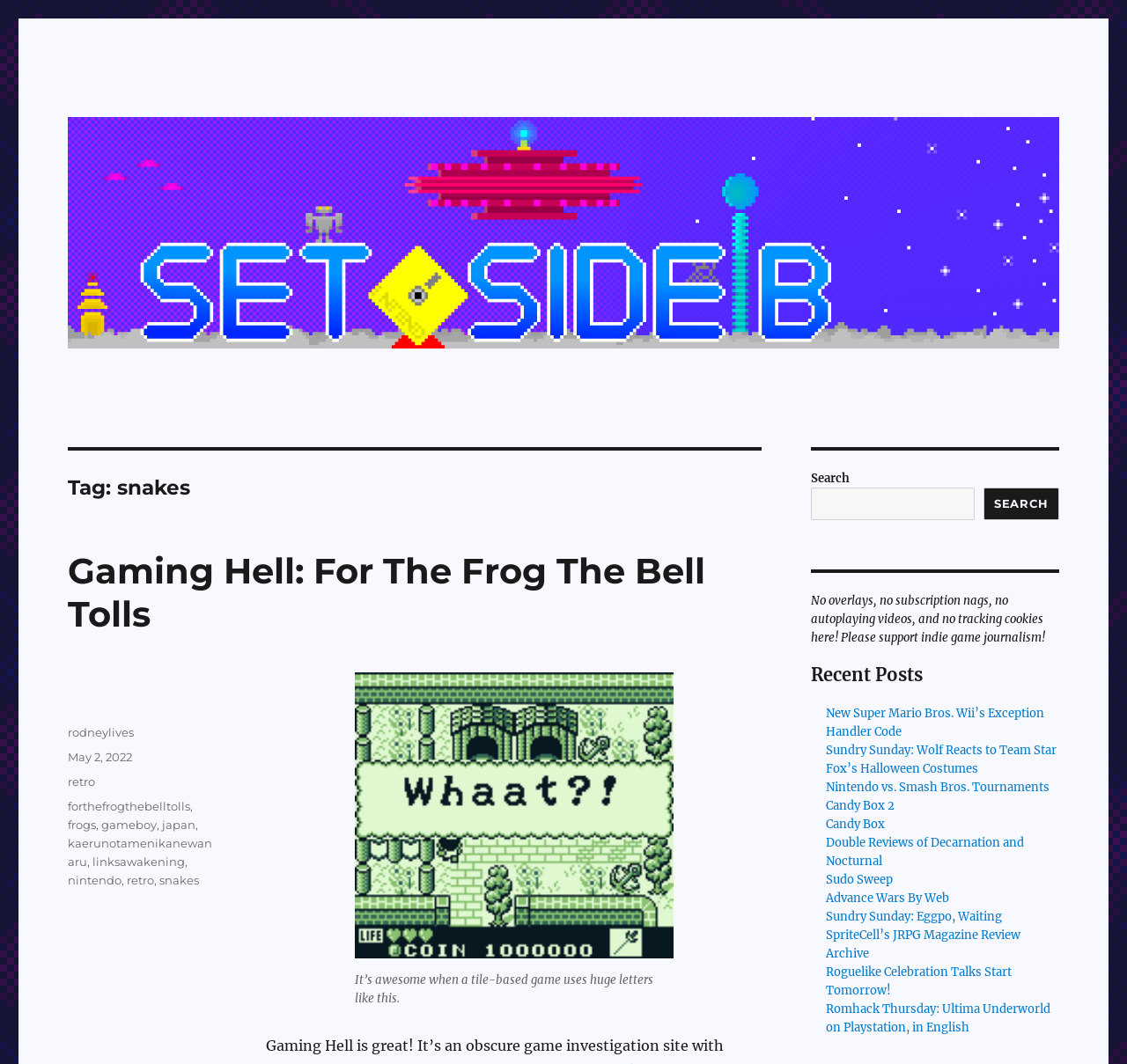Can you specify the bounding box coordinates of the area that needs to be clicked to fulfill the following instruction: "Search for something"?

[0.72, 0.458, 0.865, 0.489]